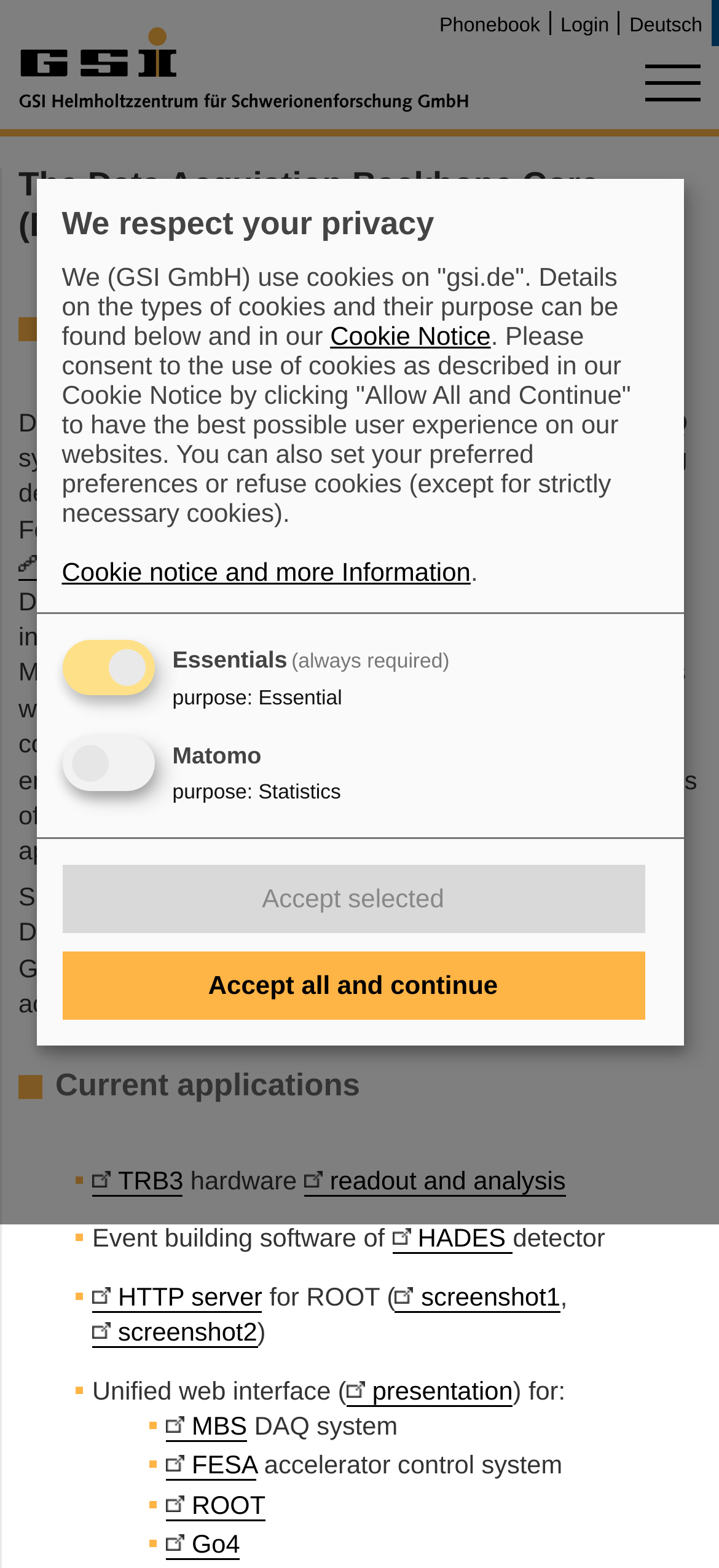Specify the bounding box coordinates of the region I need to click to perform the following instruction: "Click the 'Phonebook' link". The coordinates must be four float numbers in the range of 0 to 1, i.e., [left, top, right, bottom].

[0.598, 0.011, 0.764, 0.022]